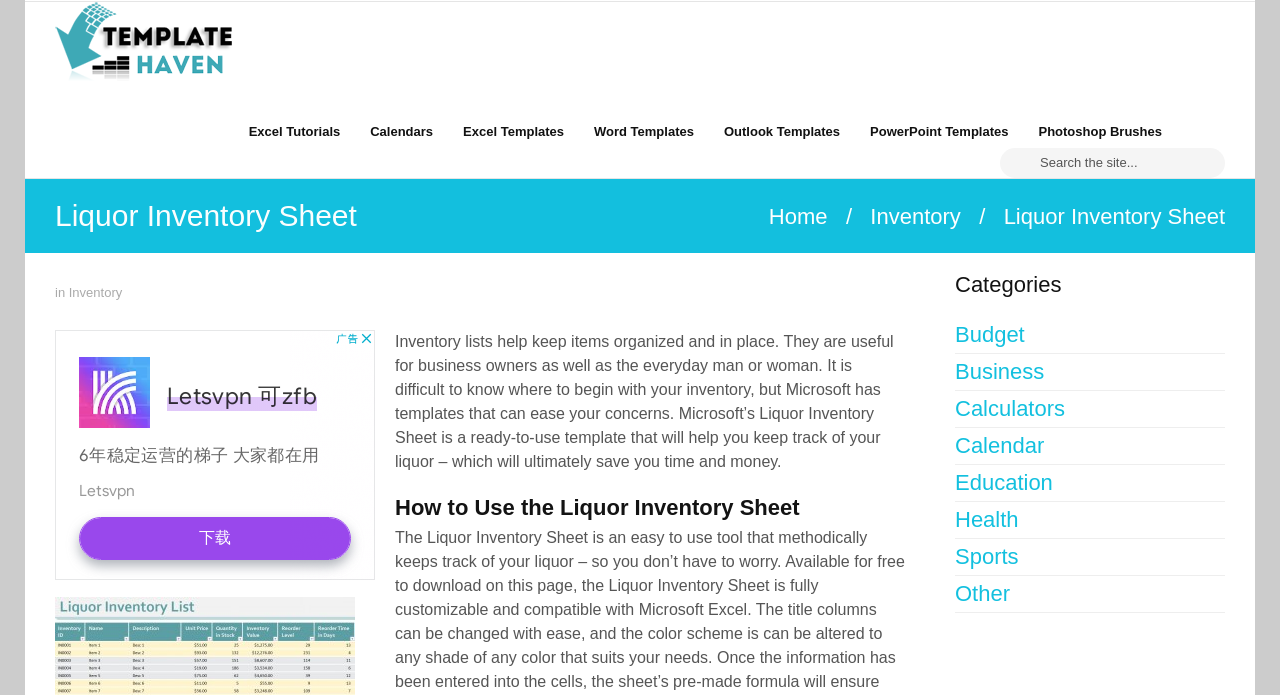Can you specify the bounding box coordinates for the region that should be clicked to fulfill this instruction: "Go to Excel Tutorials".

[0.183, 0.129, 0.278, 0.256]